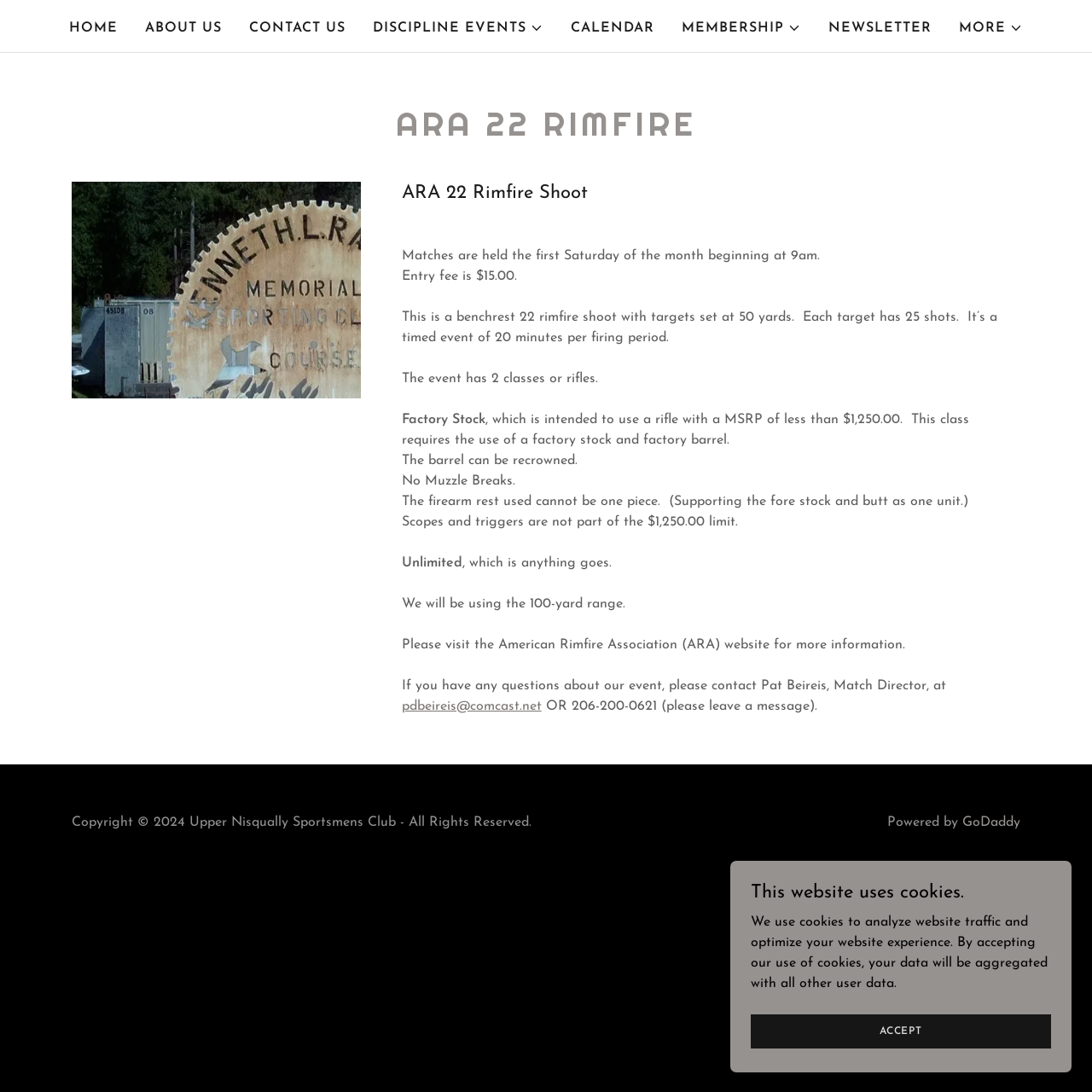What is the purpose of the event? Please answer the question using a single word or phrase based on the image.

Benchrest 22 rimfire shoot